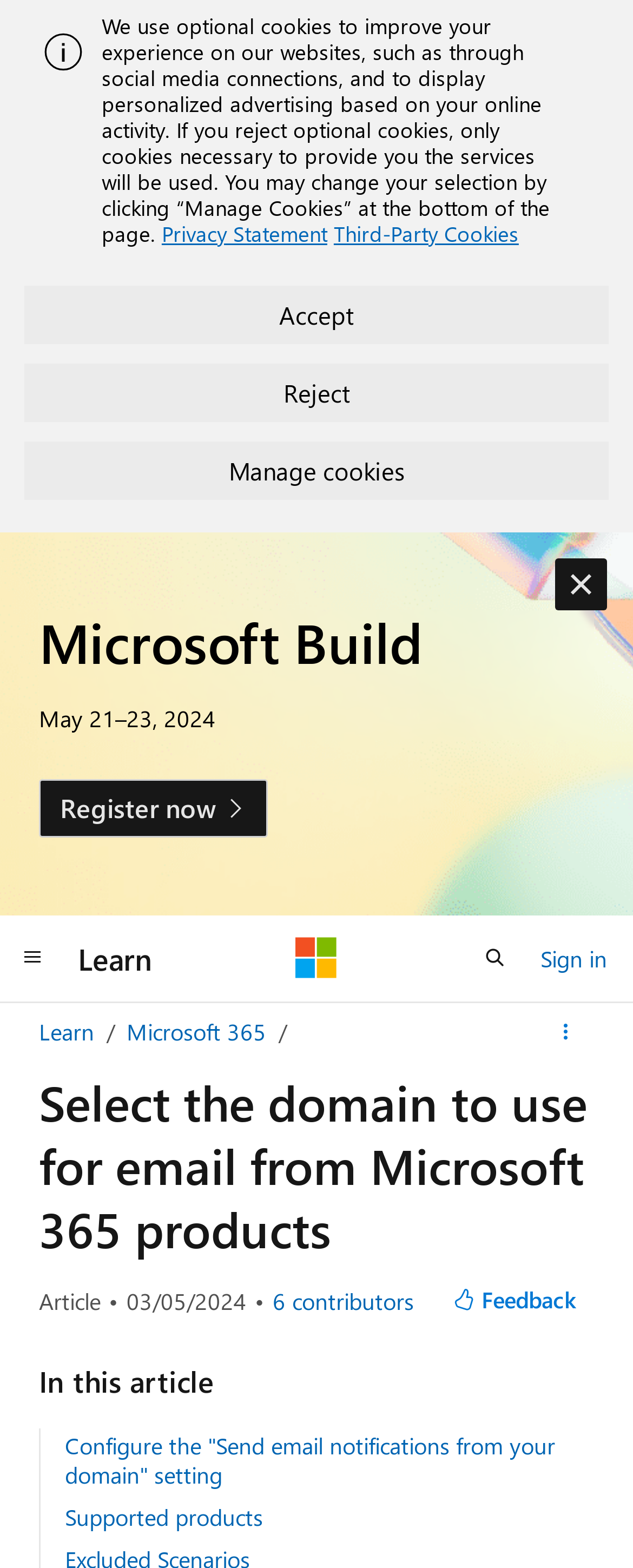From the element description Reject, predict the bounding box coordinates of the UI element. The coordinates must be specified in the format (top-left x, top-left y, bottom-right x, bottom-right y) and should be within the 0 to 1 range.

[0.038, 0.232, 0.962, 0.269]